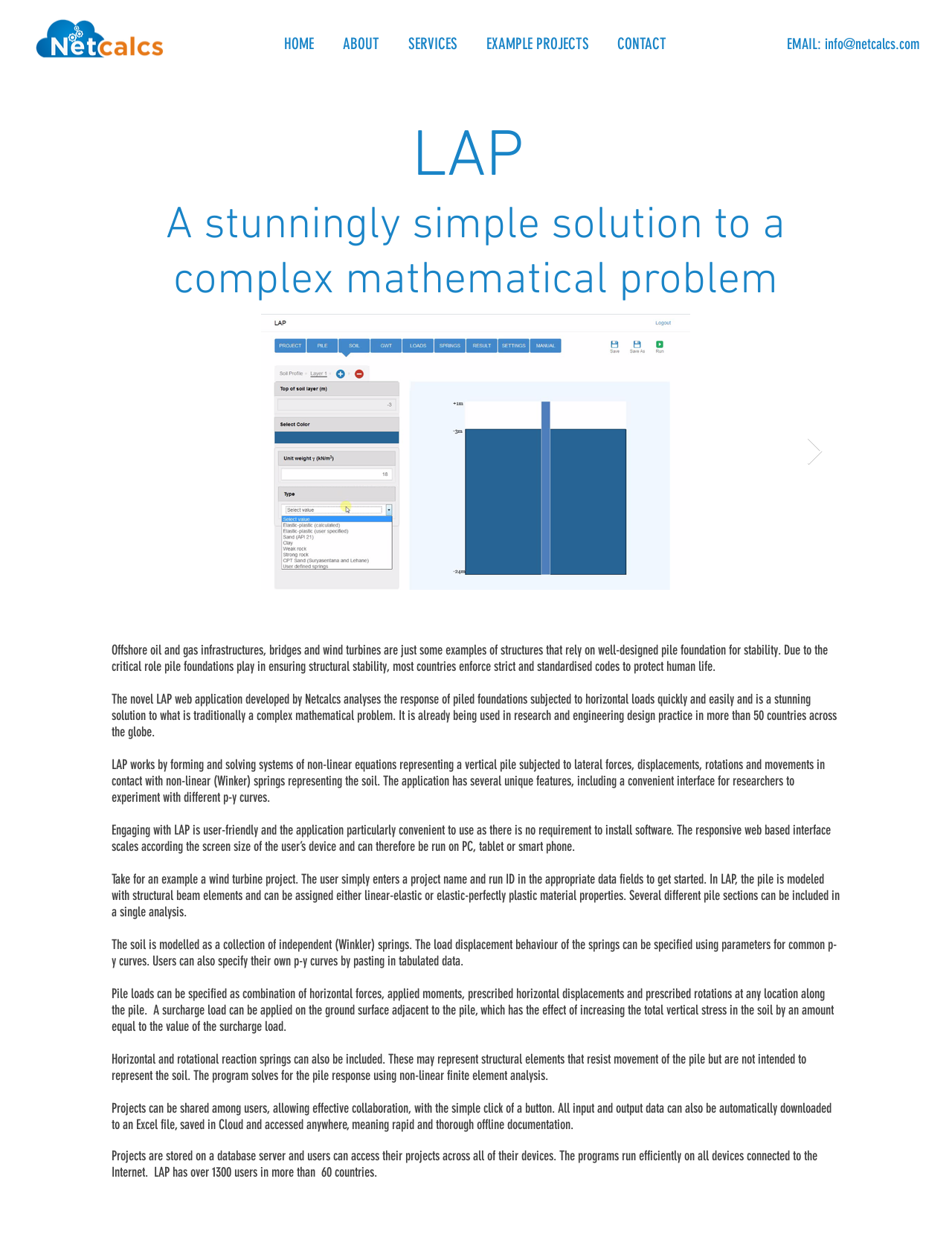Find the bounding box coordinates of the UI element according to this description: "CONTACT".

[0.634, 0.02, 0.715, 0.05]